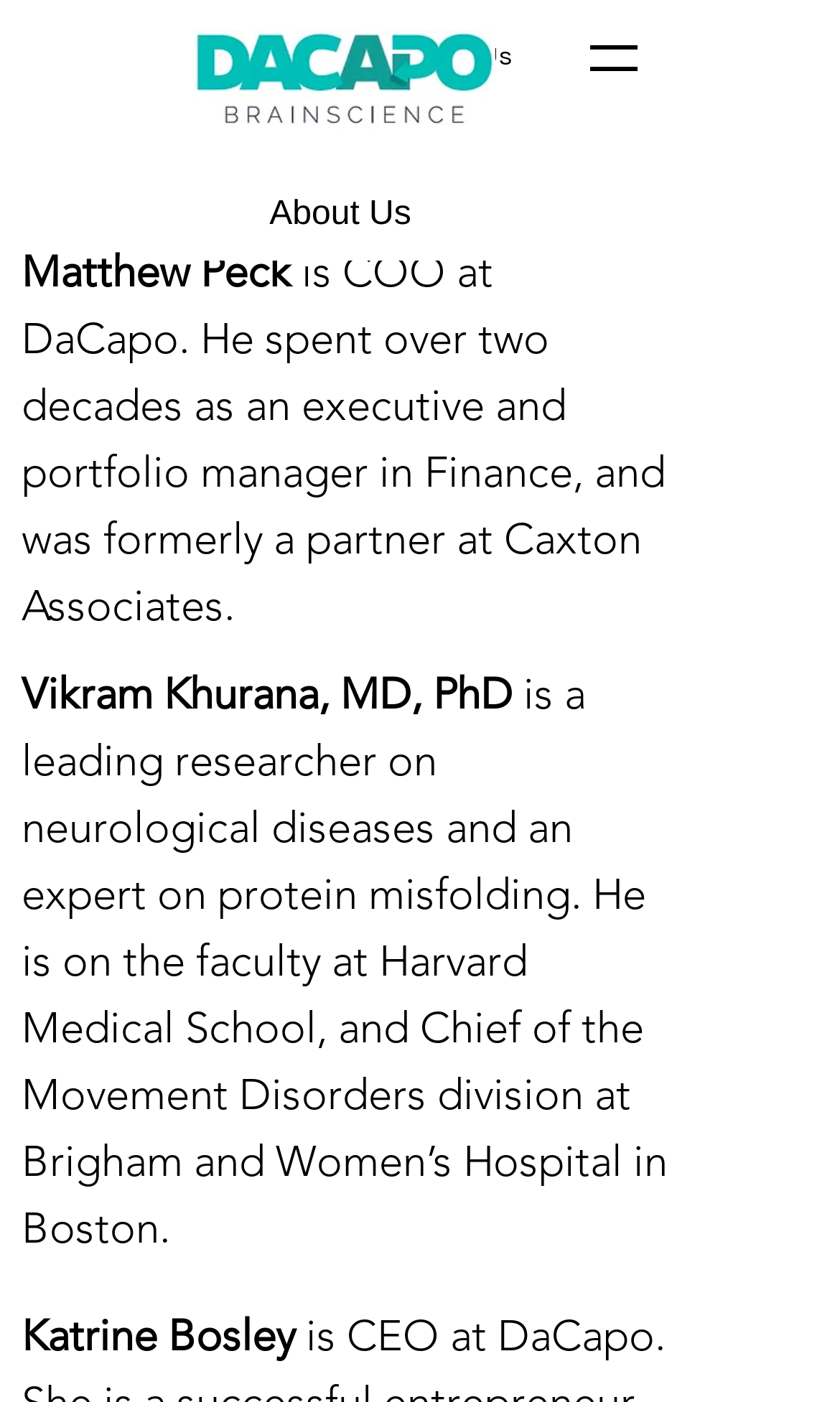Provide a one-word or short-phrase response to the question:
How many people are mentioned on this page?

3